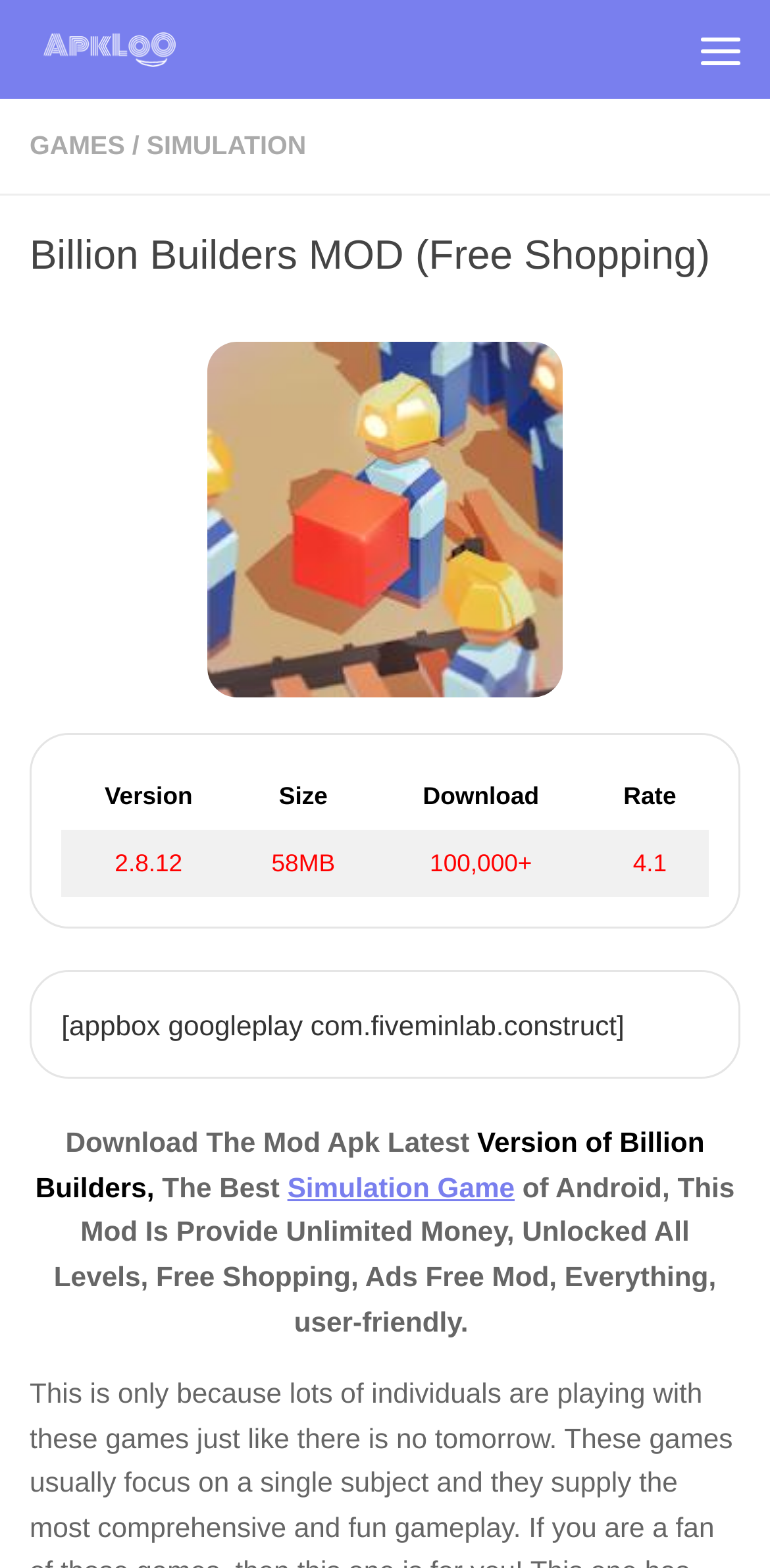Locate the heading on the webpage and return its text.

Billion Builders MOD (Free Shopping)